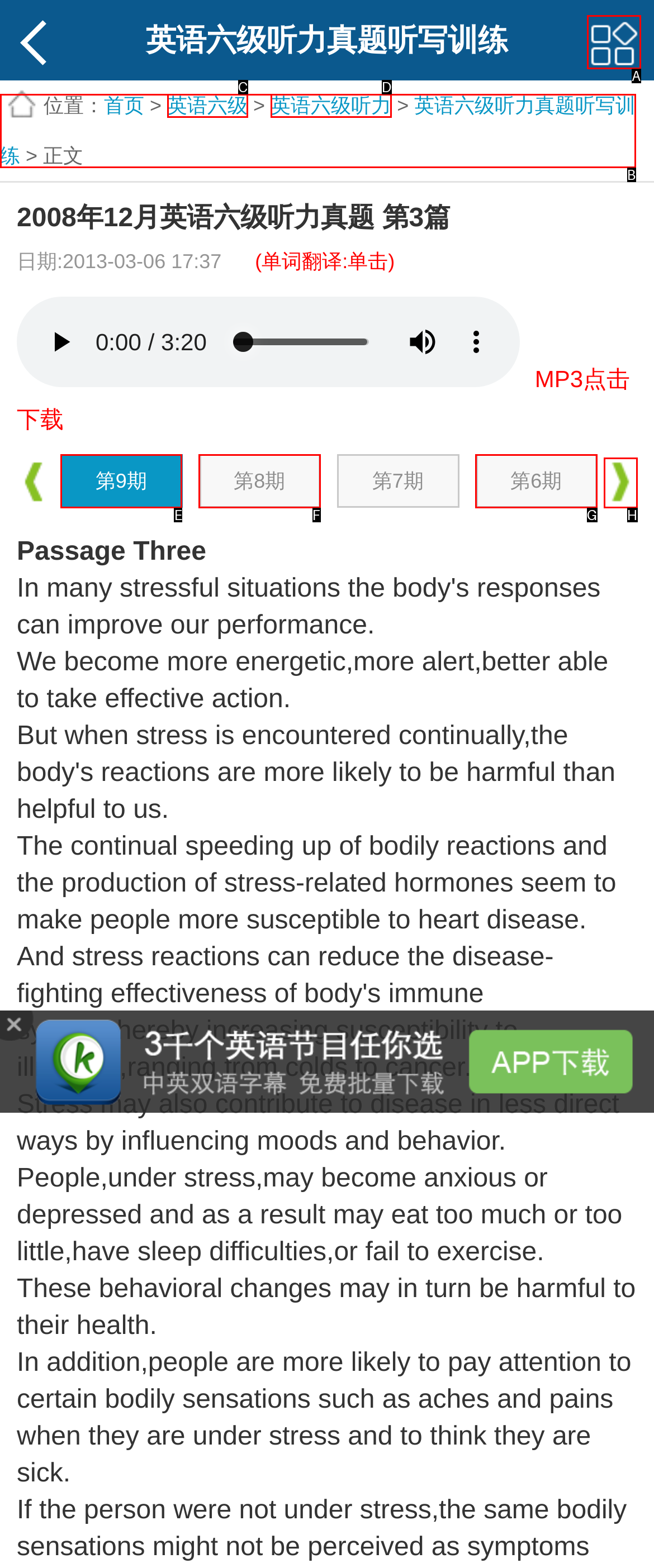Based on the element description: 第6期, choose the best matching option. Provide the letter of the option directly.

G